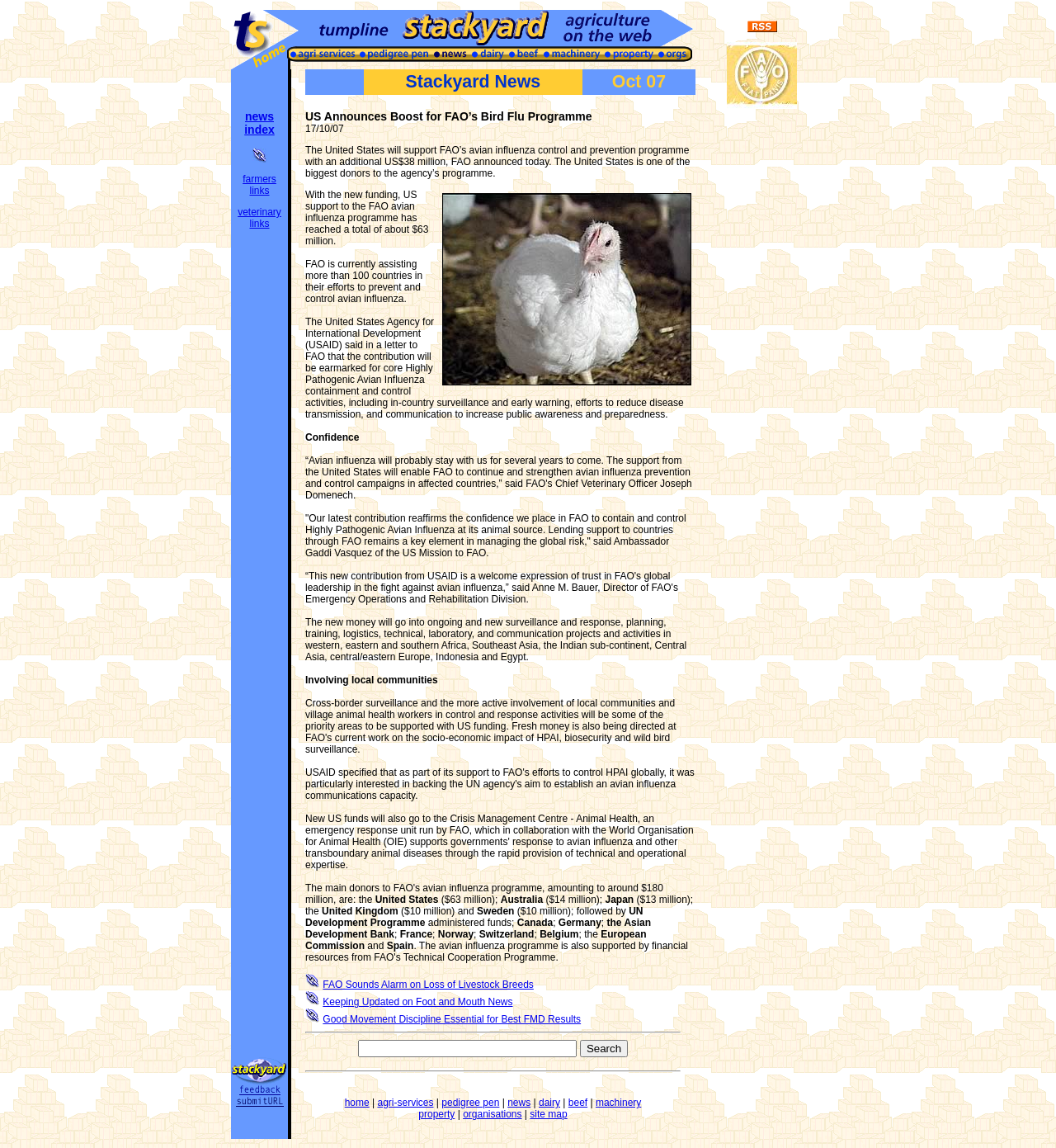Please indicate the bounding box coordinates of the element's region to be clicked to achieve the instruction: "visit news index". Provide the coordinates as four float numbers between 0 and 1, i.e., [left, top, right, bottom].

[0.231, 0.096, 0.26, 0.119]